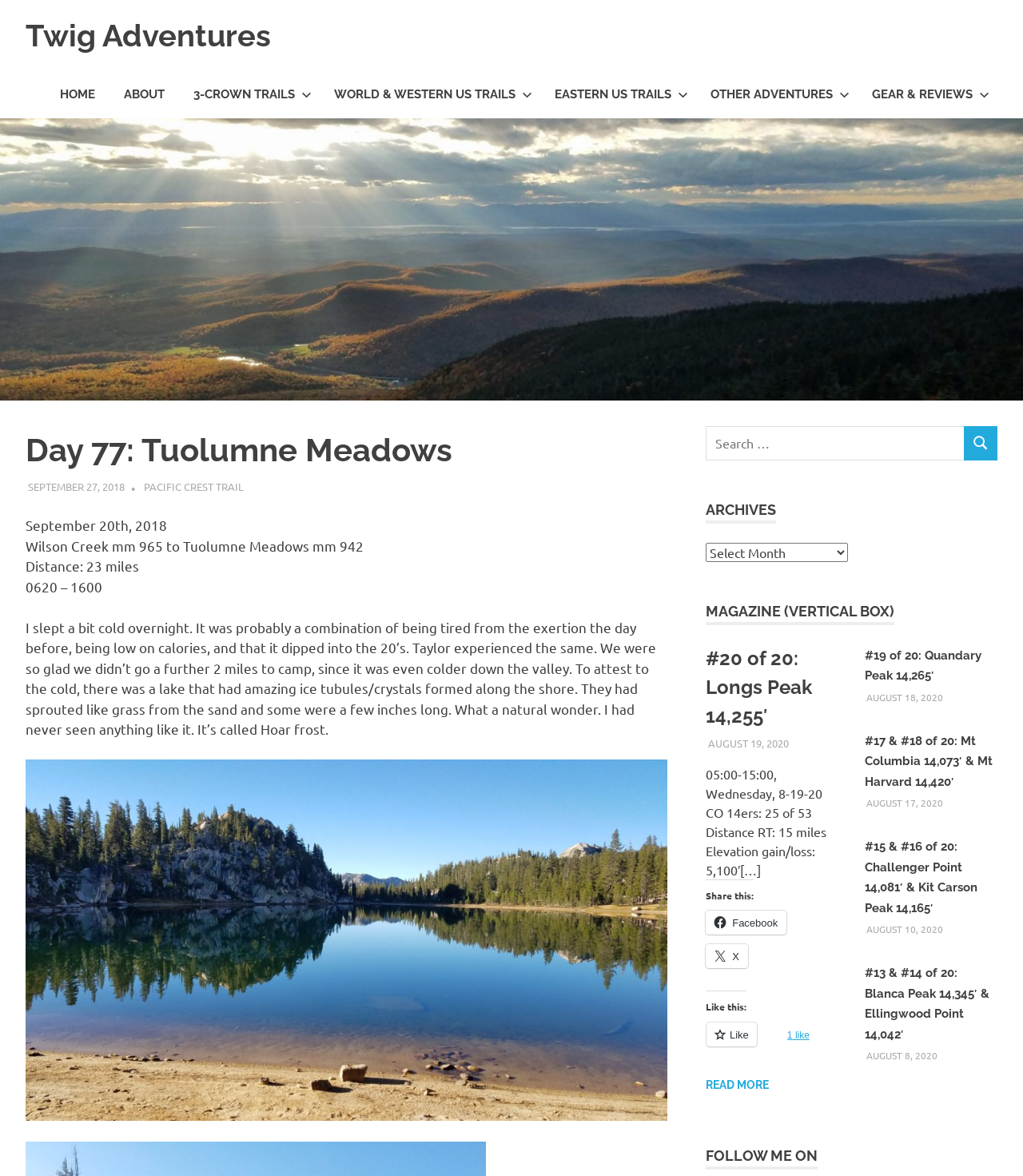Indicate the bounding box coordinates of the clickable region to achieve the following instruction: "Share the article '#20 of 20: Longs Peak 14,255′ on Facebook."

[0.69, 0.774, 0.769, 0.795]